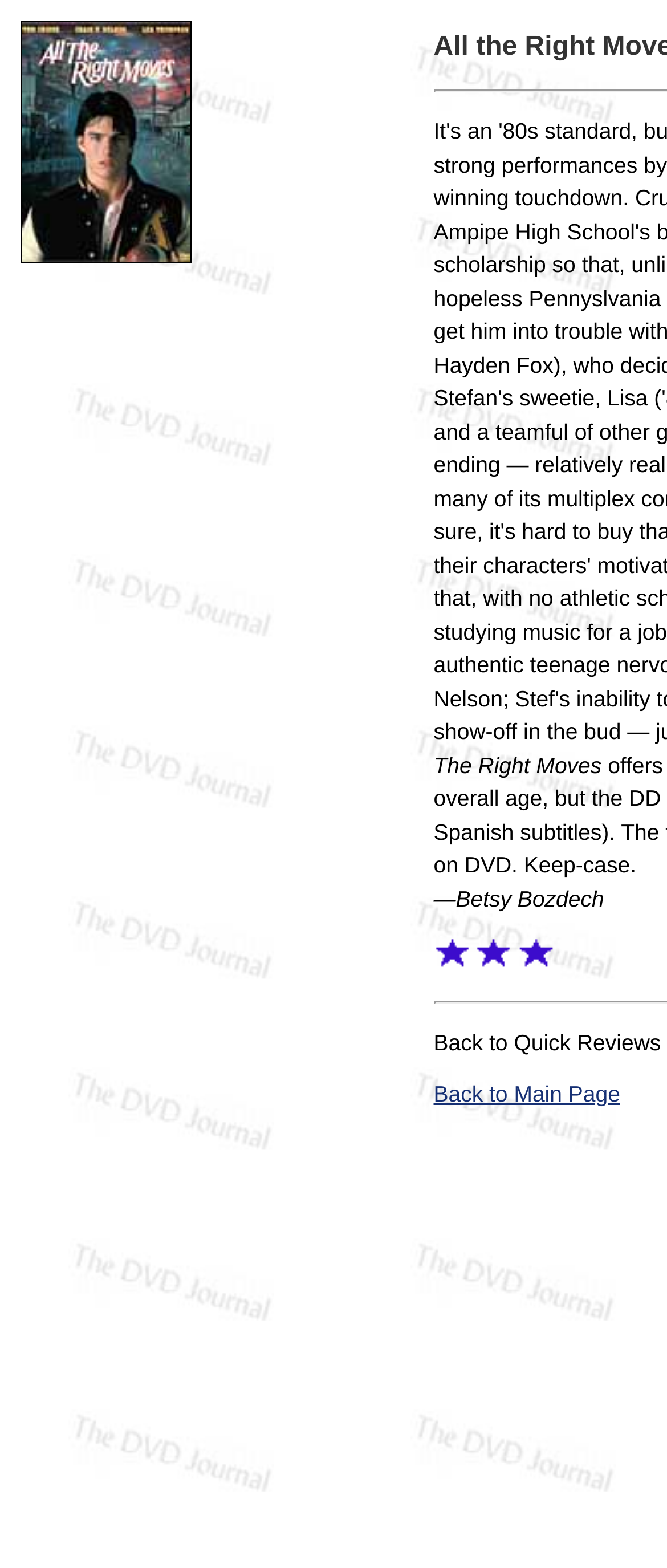Use a single word or phrase to answer this question: 
What is the format of the content?

Quick review